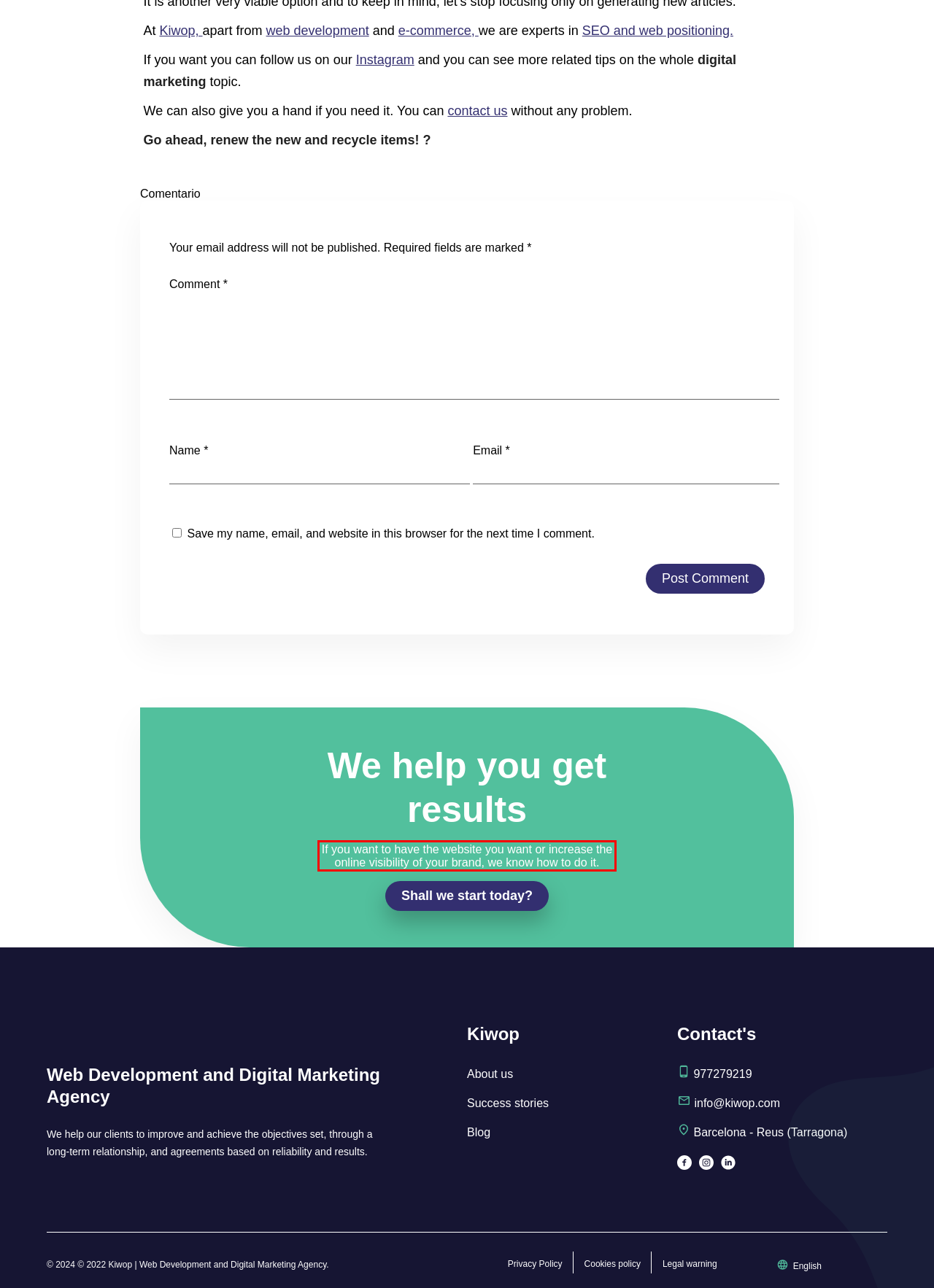Please examine the screenshot of the webpage and read the text present within the red rectangle bounding box.

If you want to have the website you want or increase the online visibility of your brand, we know how to do it.